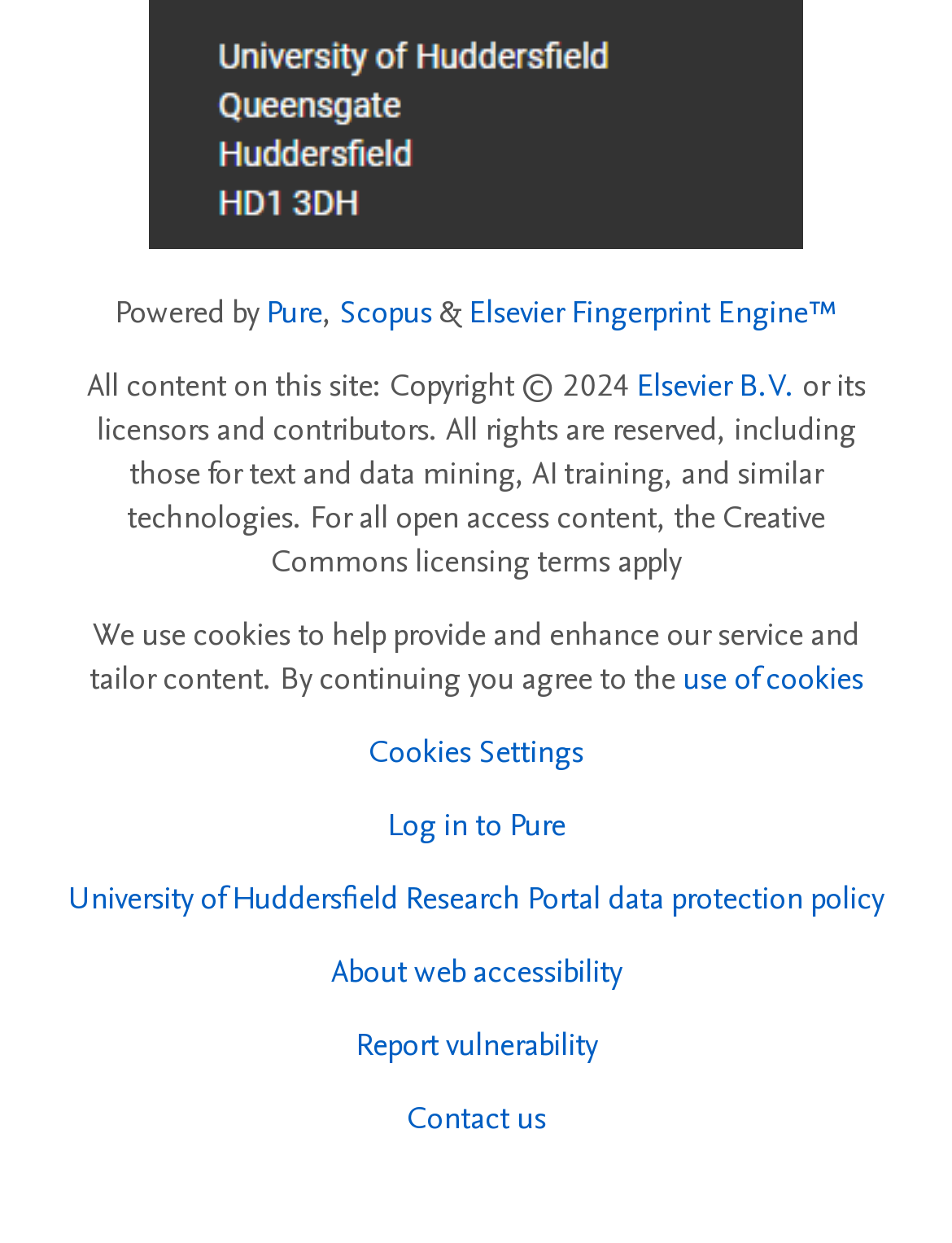Answer the following query with a single word or phrase:
What is the name of the research portal?

University of Huddersfield Research Portal